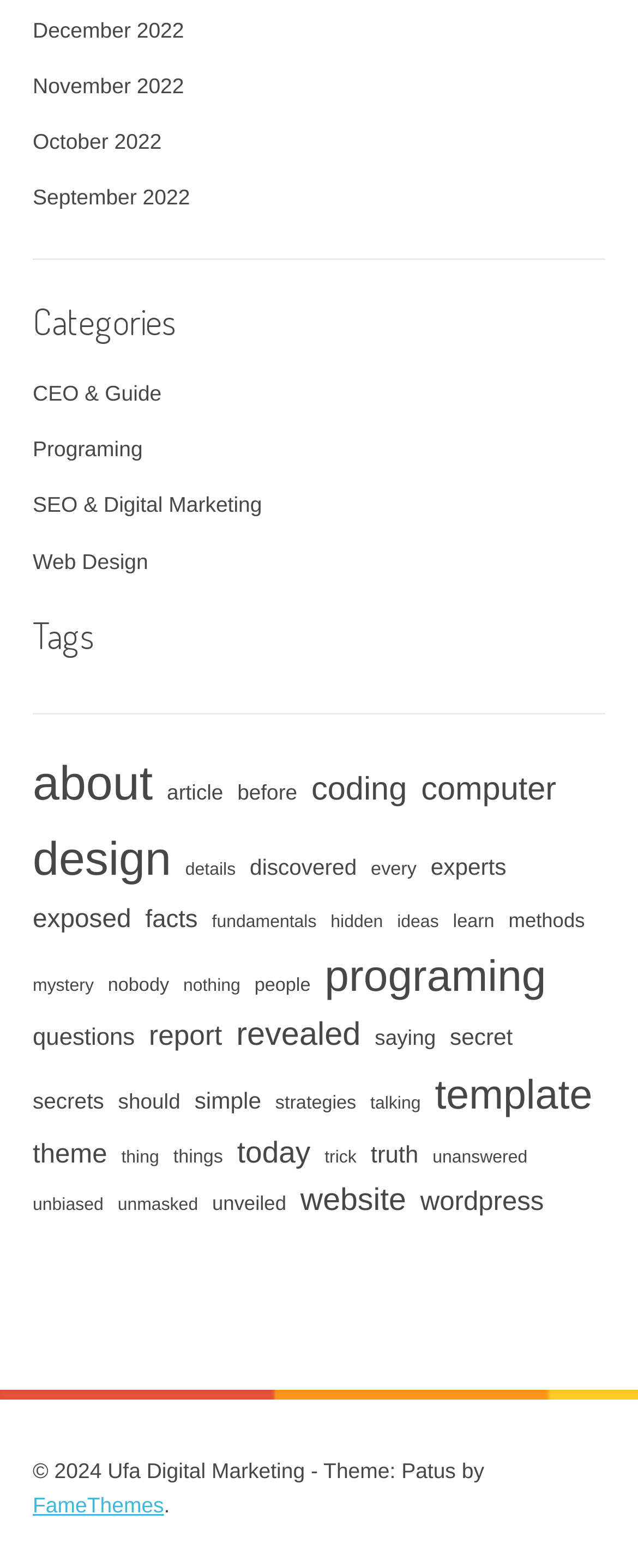What is the name of the company mentioned in the footer?
Can you give a detailed and elaborate answer to the question?

The webpage has a footer section which mentions the company name as 'Ufa Digital Marketing'.